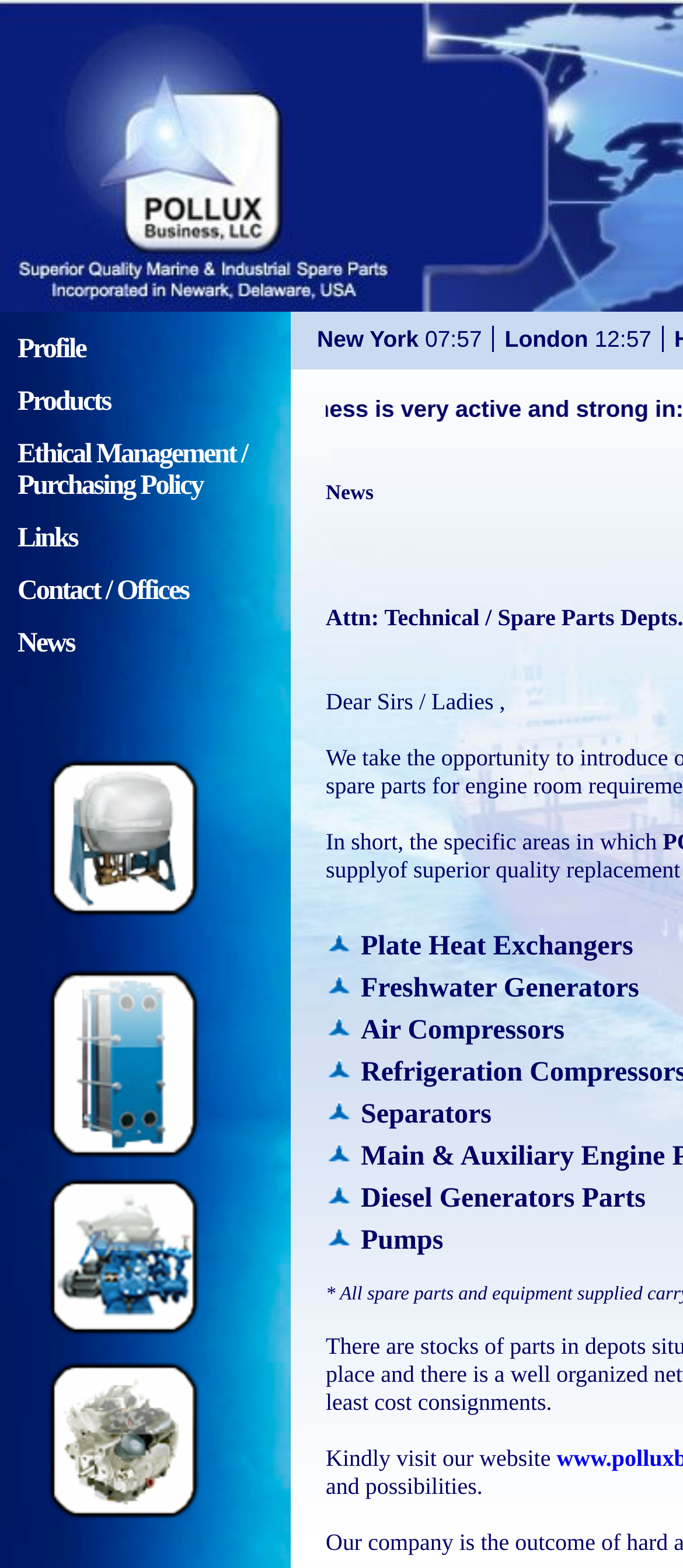Find the bounding box coordinates for the area that should be clicked to accomplish the instruction: "Go to NBC Chicago".

None